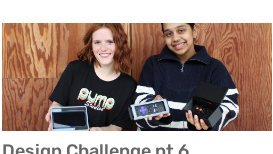Generate an elaborate caption that covers all aspects of the image.

In this image, two enthusiastic junior interns, Iris and Sivi, proudly showcase their innovative designs during the “Design Challenge pt 6” at Pump Studios. Iris is holding a sleek, 3D-printed toolbox, while Sivi presents her own creative solution, displaying an electronic device in a sophisticated box. Their smiles radiate excitement and accomplishment against a warm wood-paneled backdrop, reflecting the collaborative spirit and hands-on learning environment fostered by the program. This experience marks the culmination of their week-long internship, highlighting their journey in exploring design and technology.